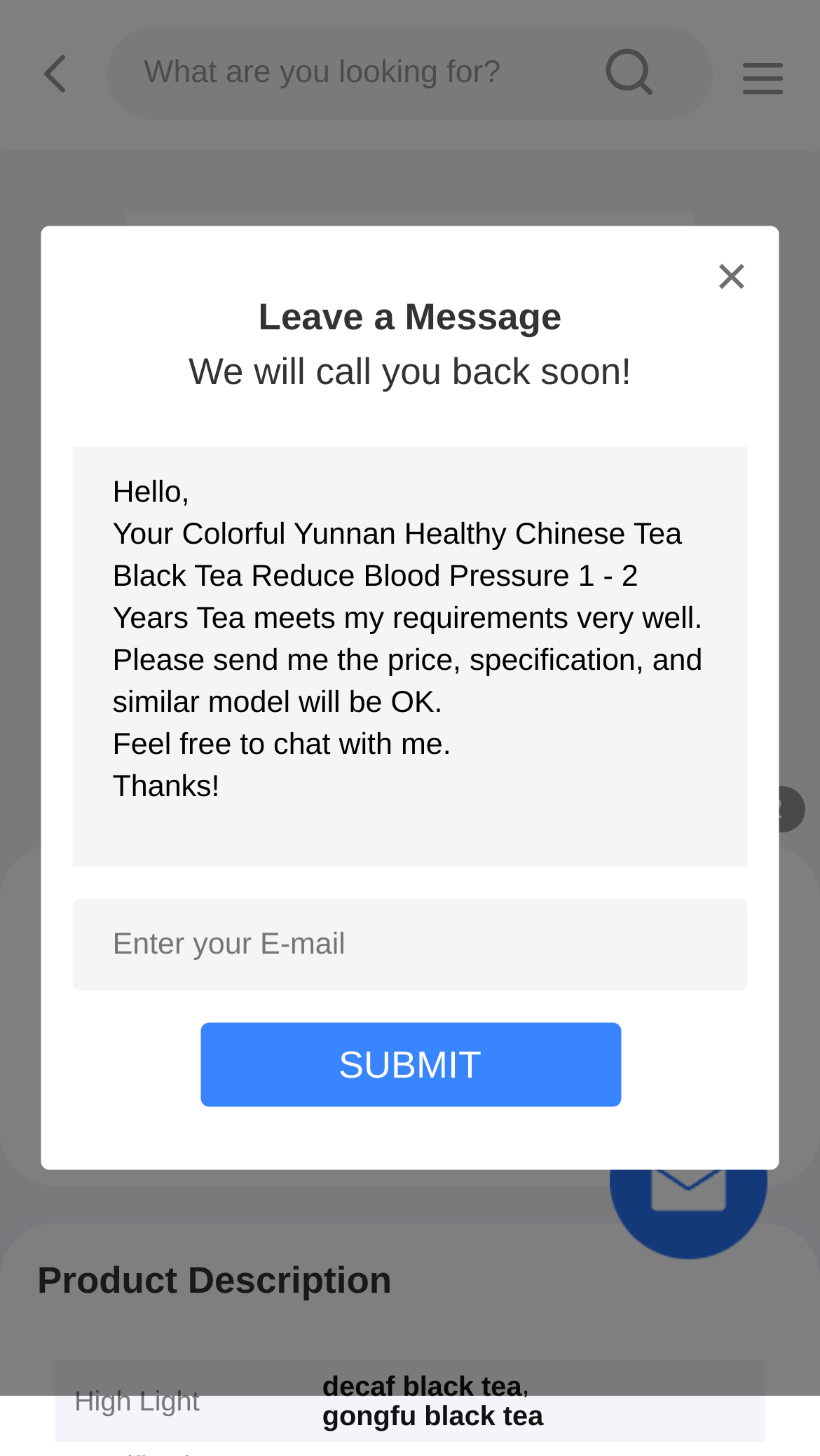Identify the bounding box for the UI element specified in this description: "Contact Now". The coordinates must be four float numbers between 0 and 1, formatted as [left, top, right, bottom].

[0.517, 0.731, 0.929, 0.789]